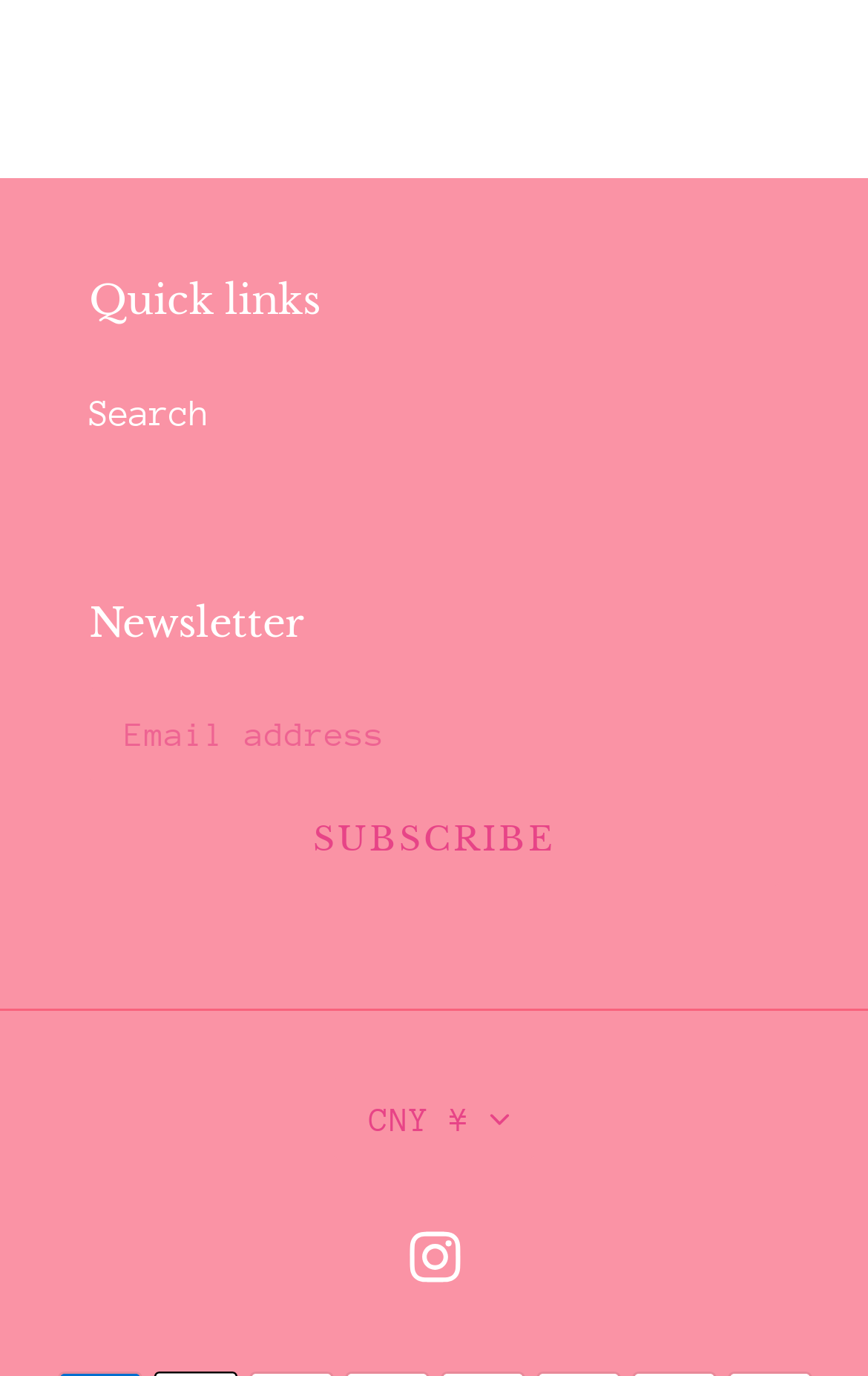Identify and provide the bounding box for the element described by: "CNY ¥".

[0.385, 0.783, 0.615, 0.843]